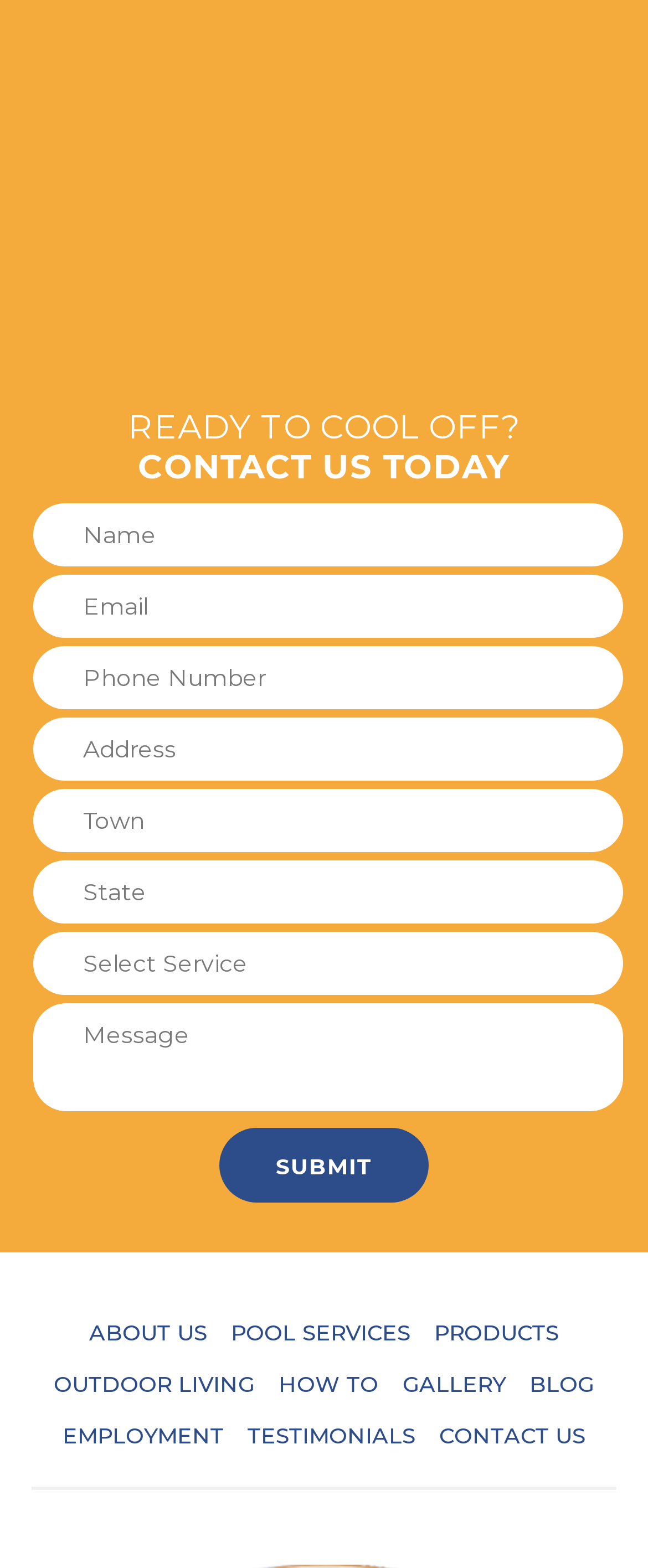Specify the bounding box coordinates of the area that needs to be clicked to achieve the following instruction: "Enter your name".

[0.051, 0.321, 0.962, 0.361]